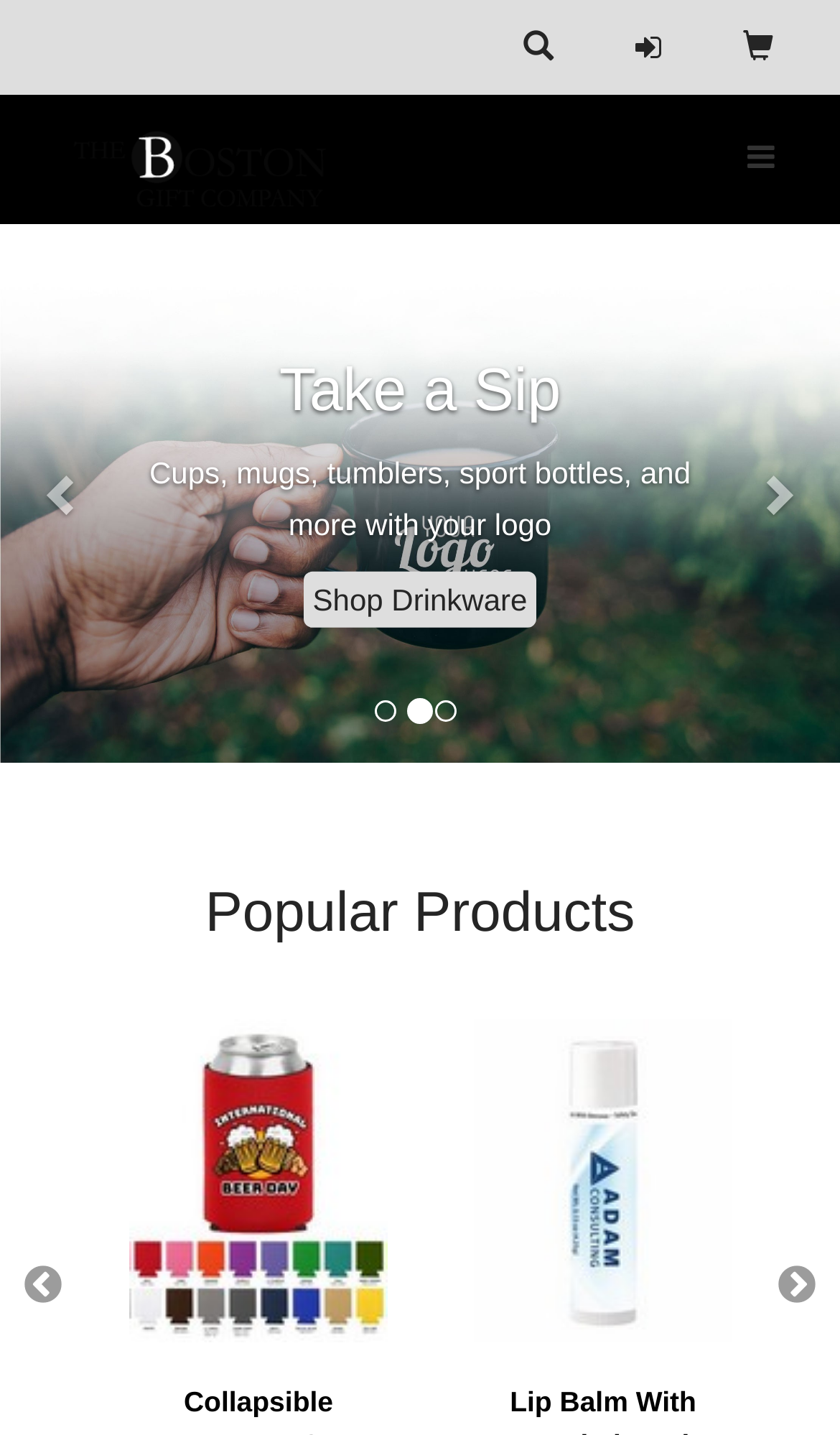Summarize the webpage with intricate details.

The webpage is for The Boston Gift Company, a business that offers promotional products and apparel in Newton, MA. At the top of the page, there are three icons, a search icon, a cart icon, and a user icon, aligned horizontally. To the left of these icons, there is a toggle navigation button. Below the icons, the company's logo is displayed, accompanied by a link to the homepage.

On the left side of the page, there is a vertical list box that takes up about half of the page's height. Within this list box, there are several sections, including one for tech accessories. The tech accessories section has a heading and a brief description that mentions flash drives, USB hubs, chargers, and more. There is also a link to browse technology products.

Below the tech accessories section, there are links to navigate to previous and next pages. On the right side of the page, there is a section for popular products, which has a heading and likely displays a list of products, although the exact content is not specified. At the bottom of the page, there are previous and next buttons, which allow users to navigate through the popular products.

Overall, the webpage appears to be a product catalog or e-commerce site, with various sections and links to navigate through different product categories.